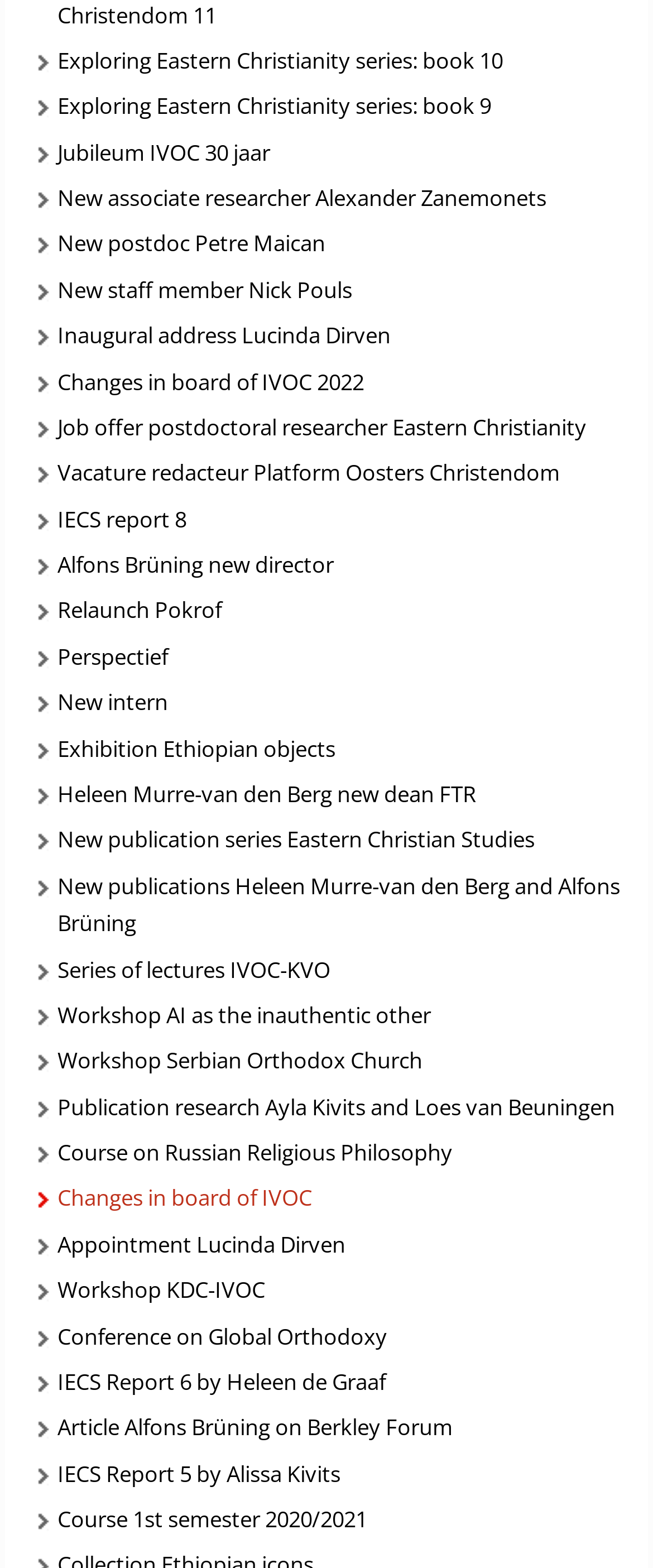Identify the bounding box for the described UI element. Provide the coordinates in (top-left x, top-left y, bottom-right x, bottom-right y) format with values ranging from 0 to 1: Workshop KDC-IVOC

[0.088, 0.811, 0.406, 0.835]